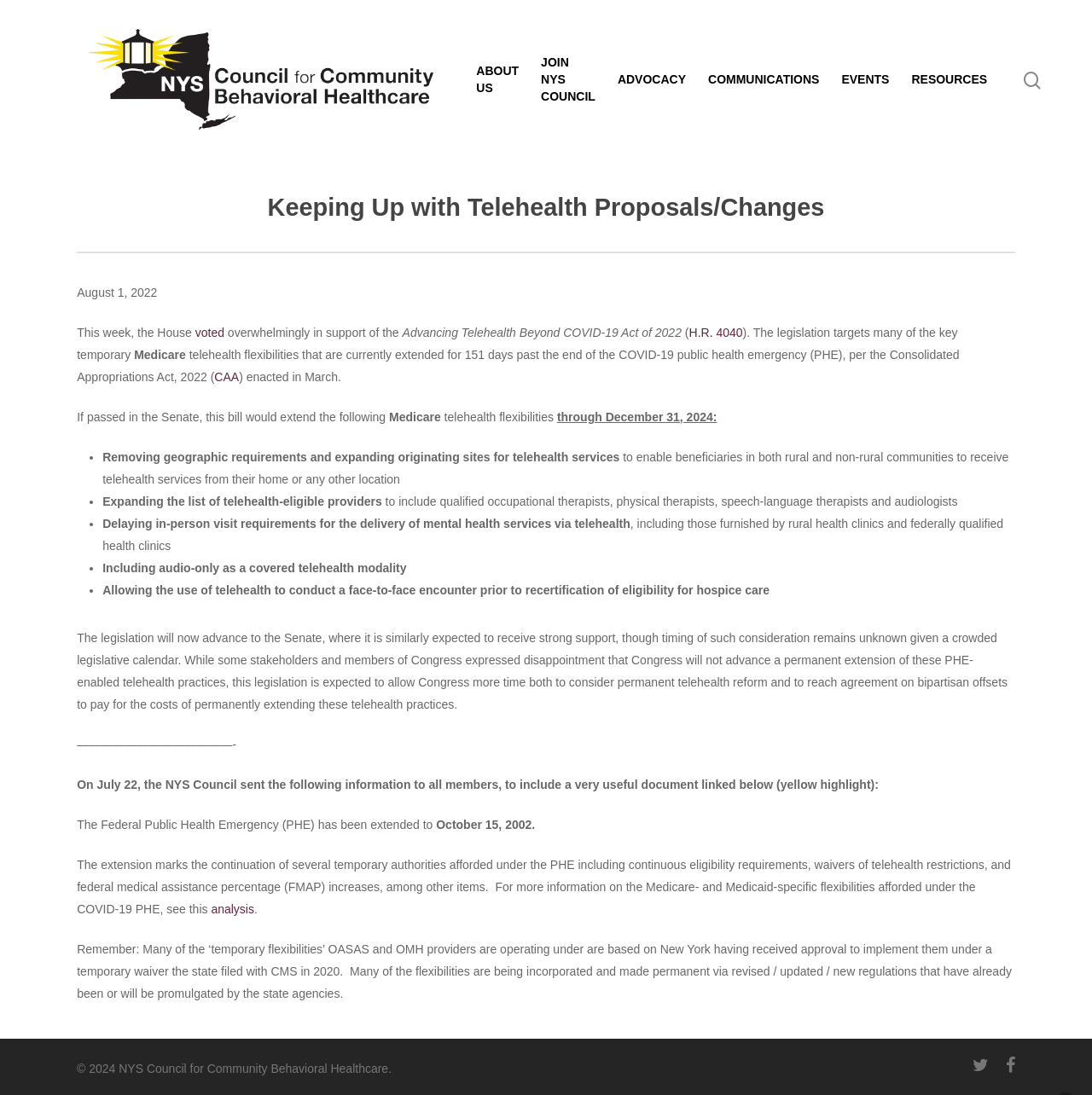Locate the bounding box coordinates of the element I should click to achieve the following instruction: "Check the NYS Council for Community Behavioral Healthcare website".

[0.07, 0.022, 0.409, 0.123]